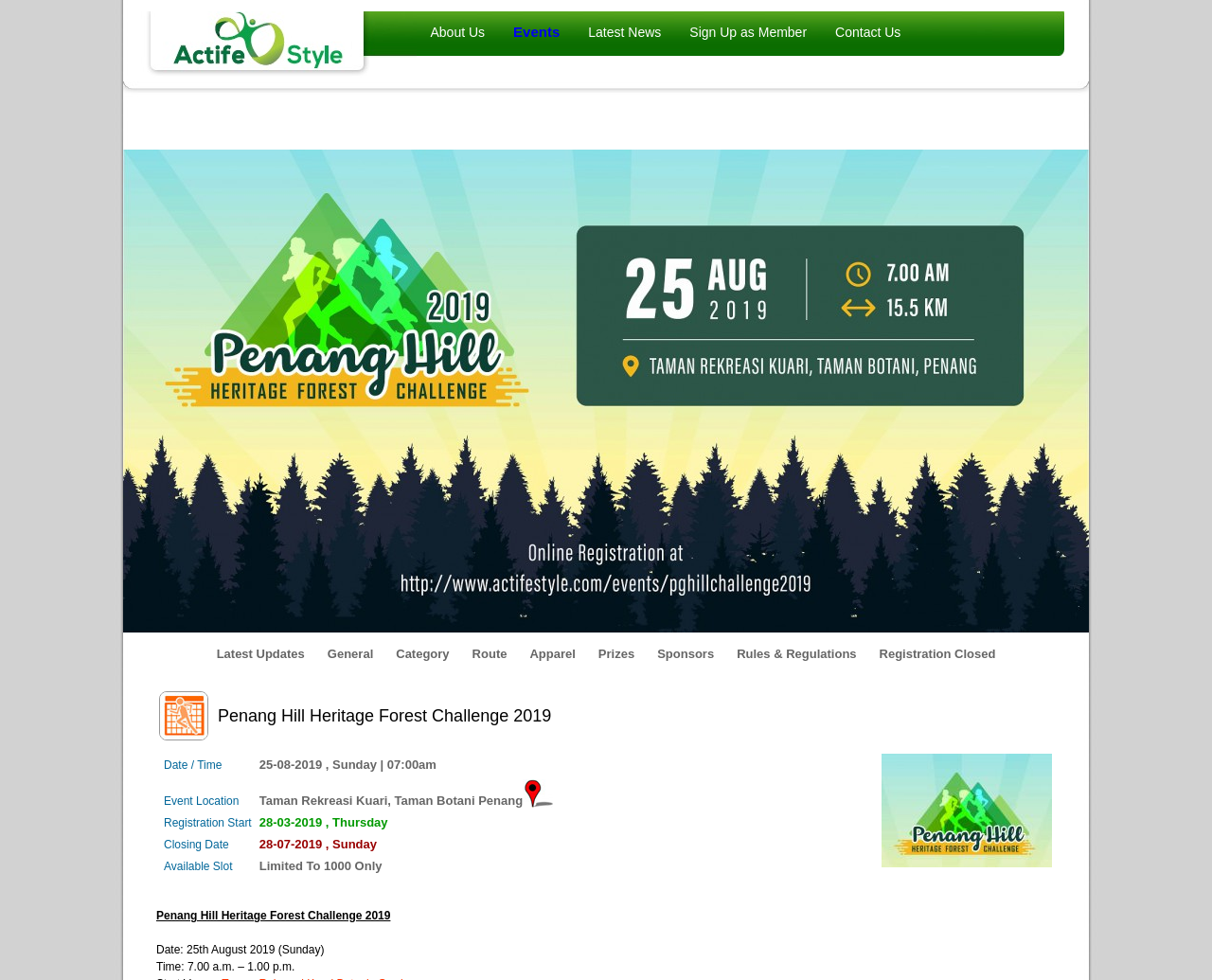Generate a comprehensive description of the webpage.

The webpage is about the Penang Hill Heritage Forest Challenge 2019. At the top, there is a navigation menu with links to "Home", "About Us", "Events", "Latest News", "Sign Up as Member", and "Contact Us". Below the navigation menu, there is a banner image.

The main content of the webpage is divided into two sections. The first section has a title "Latest Updates" and lists several categories, including "General", "Category", "Route", "Apparel", "Prizes", "Sponsors", "Rules & Regulations", and "Registration Closed". Each category has a link to a corresponding webpage.

The second section provides details about the event, including the date and time, event location, registration start and closing dates, and the available slots. The event is scheduled to take place on August 25, 2019, at Taman Rekreasi Kuari, Taman Botani Penang, and registration starts on March 28, 2019, and closes on July 28, 2019. There are only 1000 available slots for the event.

Throughout the webpage, there are several images, including a banner image at the top and an image related to the event in the second section.